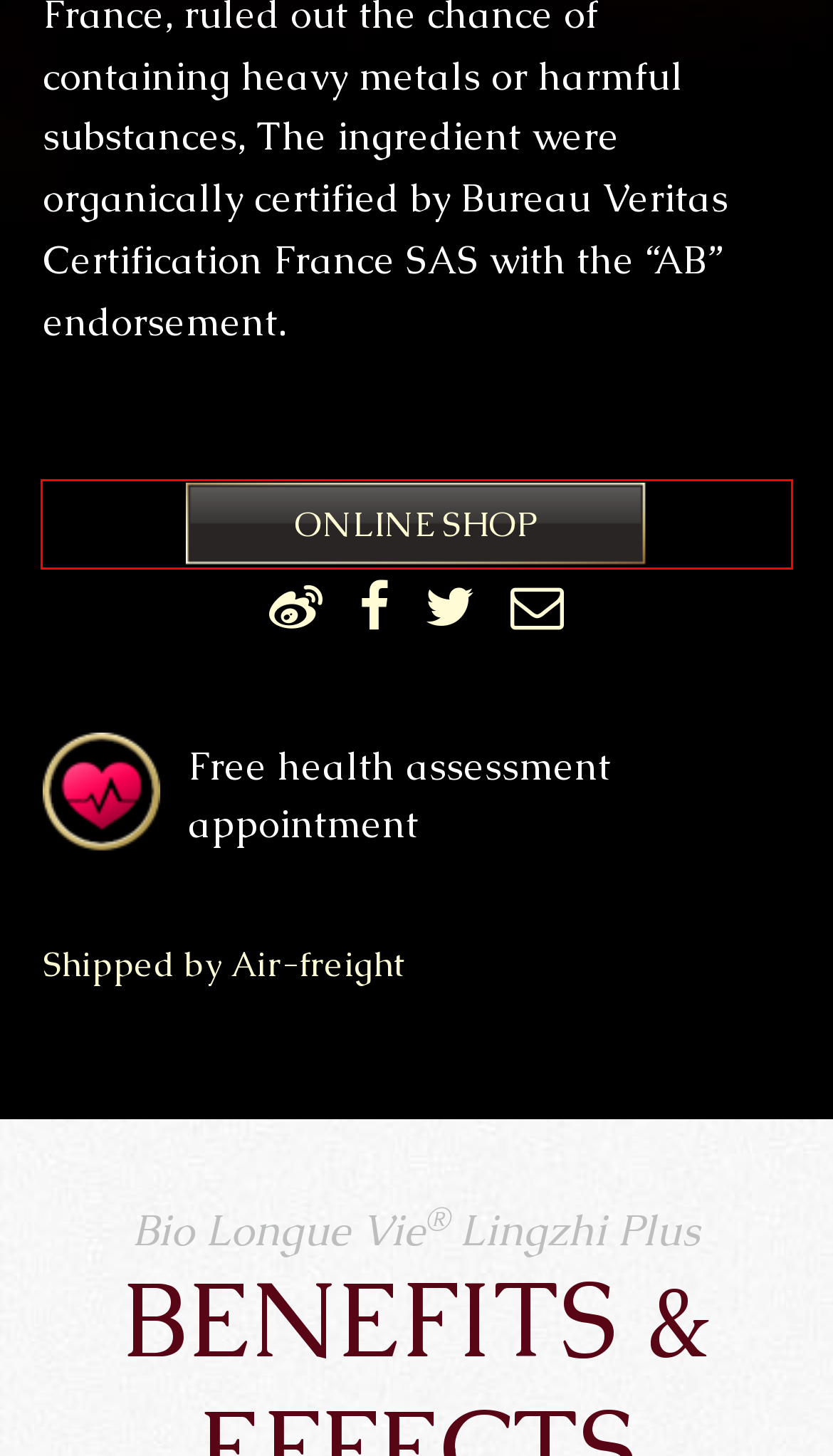Examine the screenshot of a webpage with a red rectangle bounding box. Select the most accurate webpage description that matches the new webpage after clicking the element within the bounding box. Here are the candidates:
A. Bio 活芝®雙靈腎之寶精華丸 | 壯腰補腎 – 卡士蘭 Nu Pharm®官方網店
B. Liver Clear｜卡士蘭Nu Pharm ®
C. Super IQ DHA80™｜卡士蘭Nu Pharm ®
D. Hair Booster｜卡士蘭Nu Pharm ®
E. Bio Longue Vie®
Lentin Du Chene｜卡士蘭Nu Pharm ®
F. Lipi Clear® Plus｜卡士蘭Nu Pharm ®
G. Our Products｜卡士蘭Nu Pharm ®
H. Bio Longue Vie® Agaricus Blazei｜卡士蘭Nu Pharm ®

A